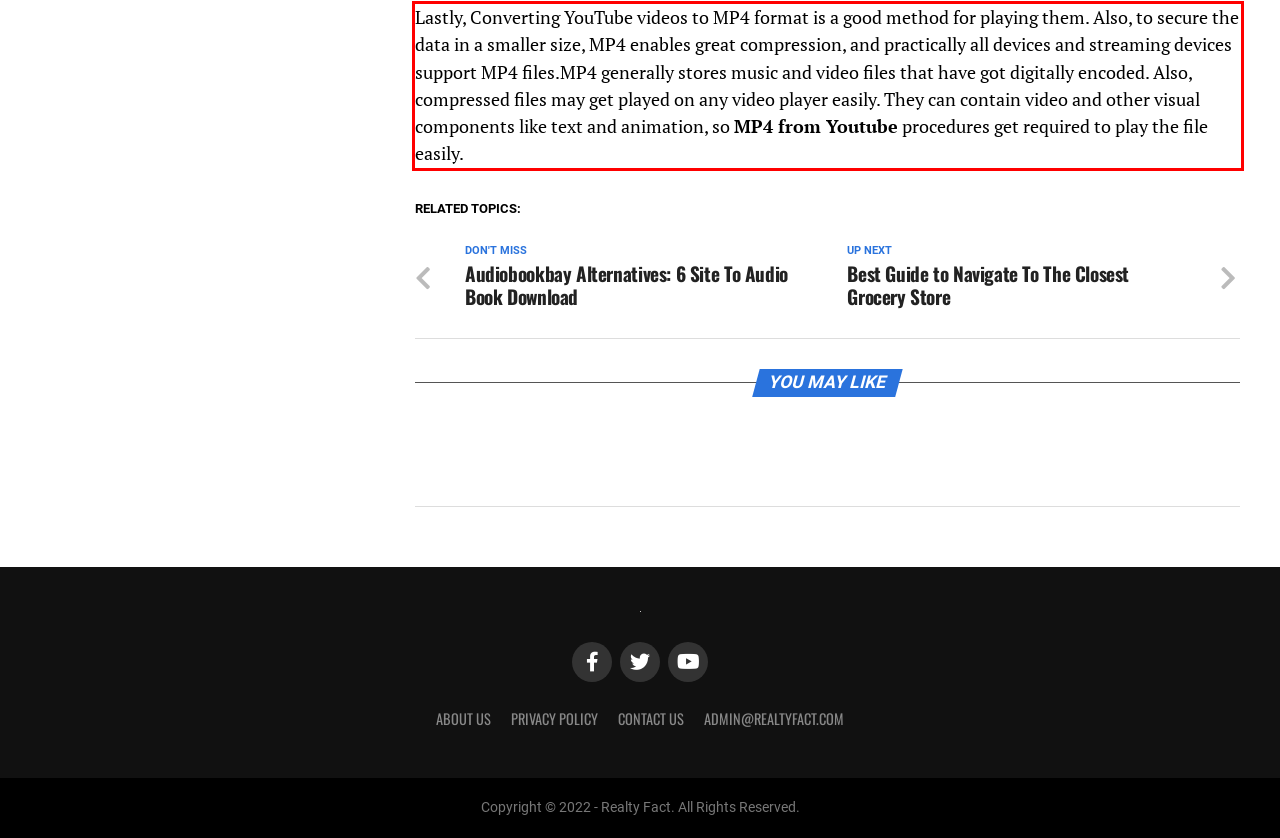You are given a screenshot with a red rectangle. Identify and extract the text within this red bounding box using OCR.

Lastly, Converting YouTube videos to MP4 format is a good method for playing them. Also, to secure the data in a smaller size, MP4 enables great compression, and practically all devices and streaming devices support MP4 files.MP4 generally stores music and video files that have got digitally encoded. Also, compressed files may get played on any video player easily. They can contain video and other visual components like text and animation, so MP4 from Youtube procedures get required to play the file easily.